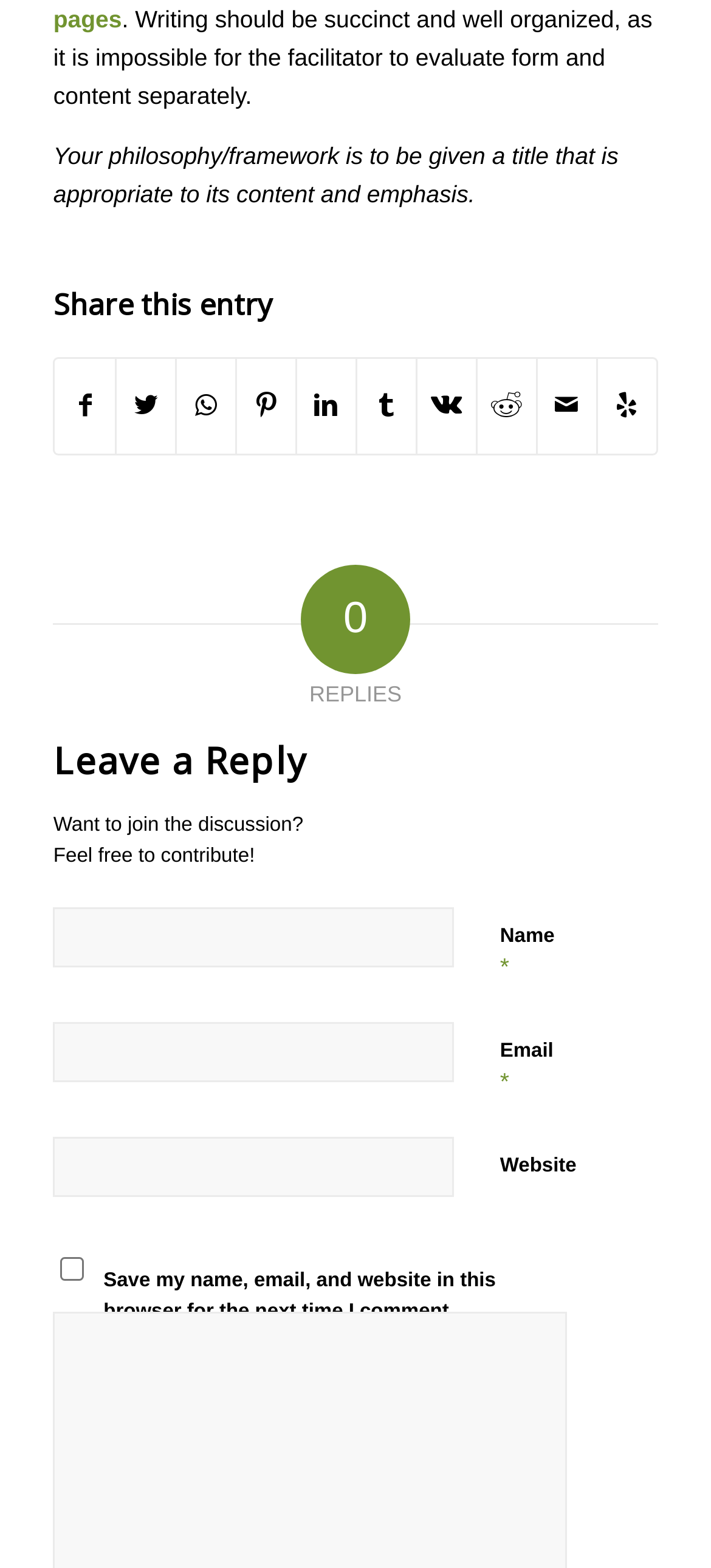Predict the bounding box coordinates of the area that should be clicked to accomplish the following instruction: "Check the save my information checkbox". The bounding box coordinates should consist of four float numbers between 0 and 1, i.e., [left, top, right, bottom].

[0.085, 0.802, 0.119, 0.817]